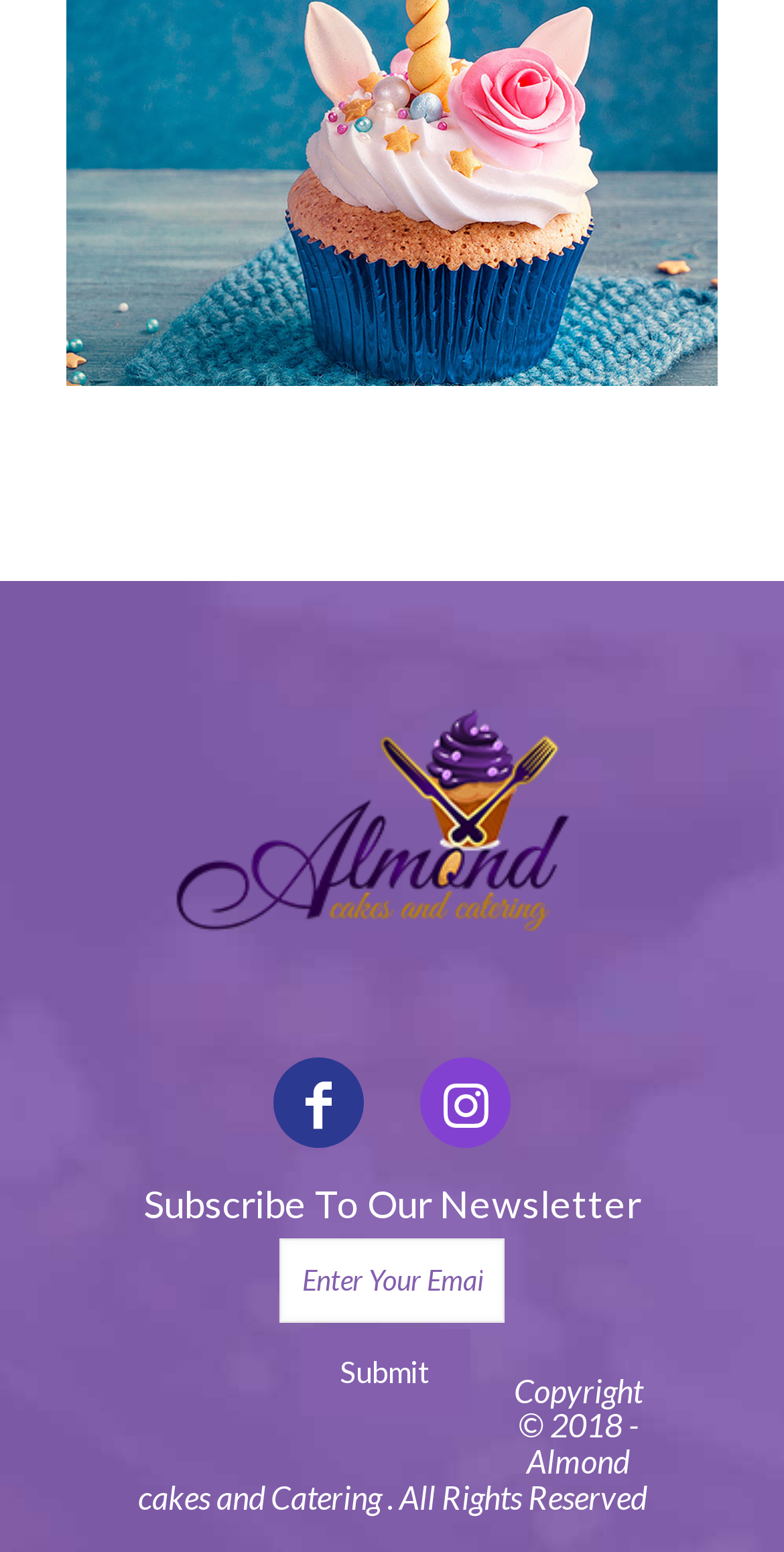What is the copyright information?
Please use the visual content to give a single word or phrase answer.

2018 - Almond cakes and Catering